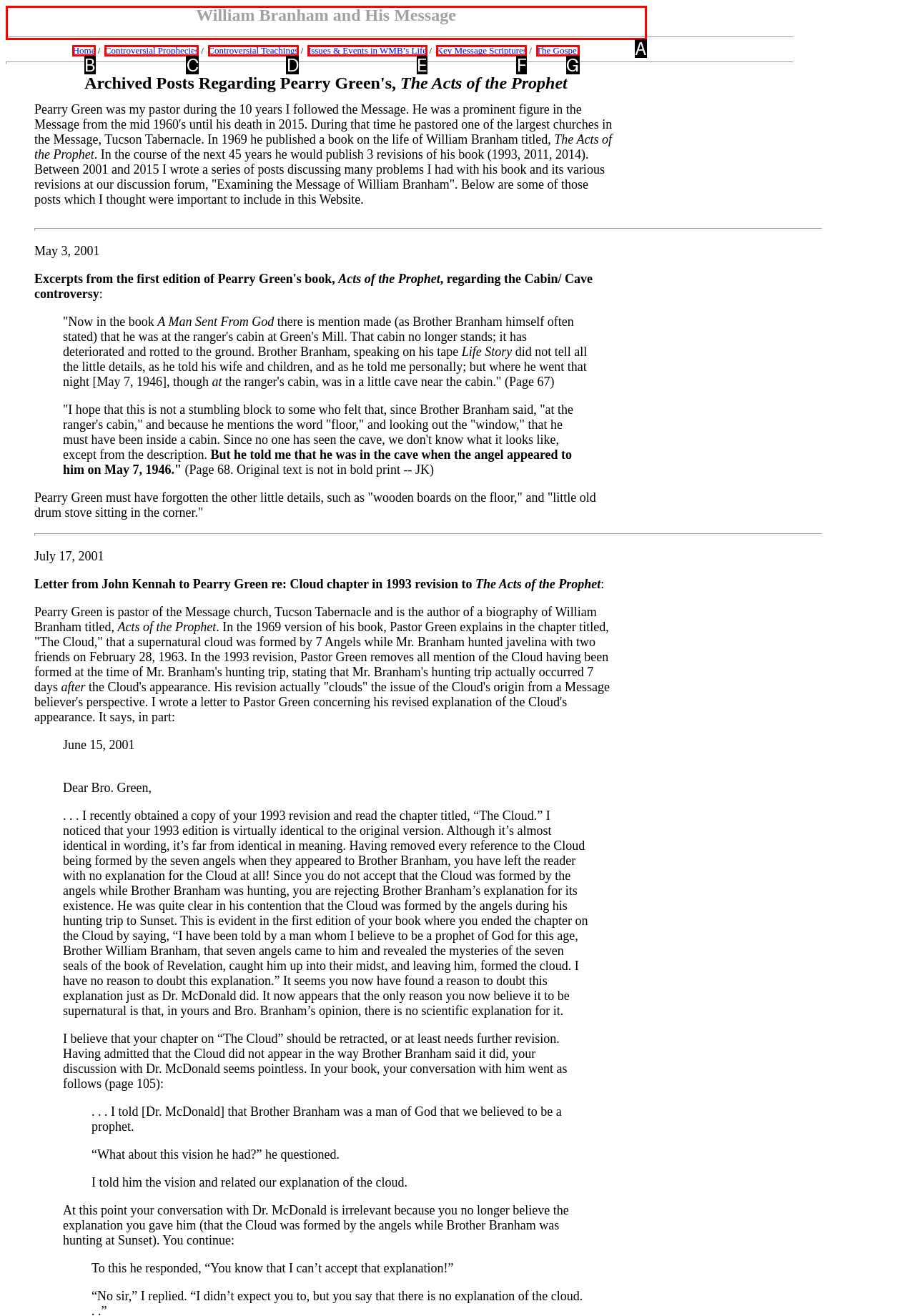Based on the given description: Controversial Teachings, determine which HTML element is the best match. Respond with the letter of the chosen option.

D